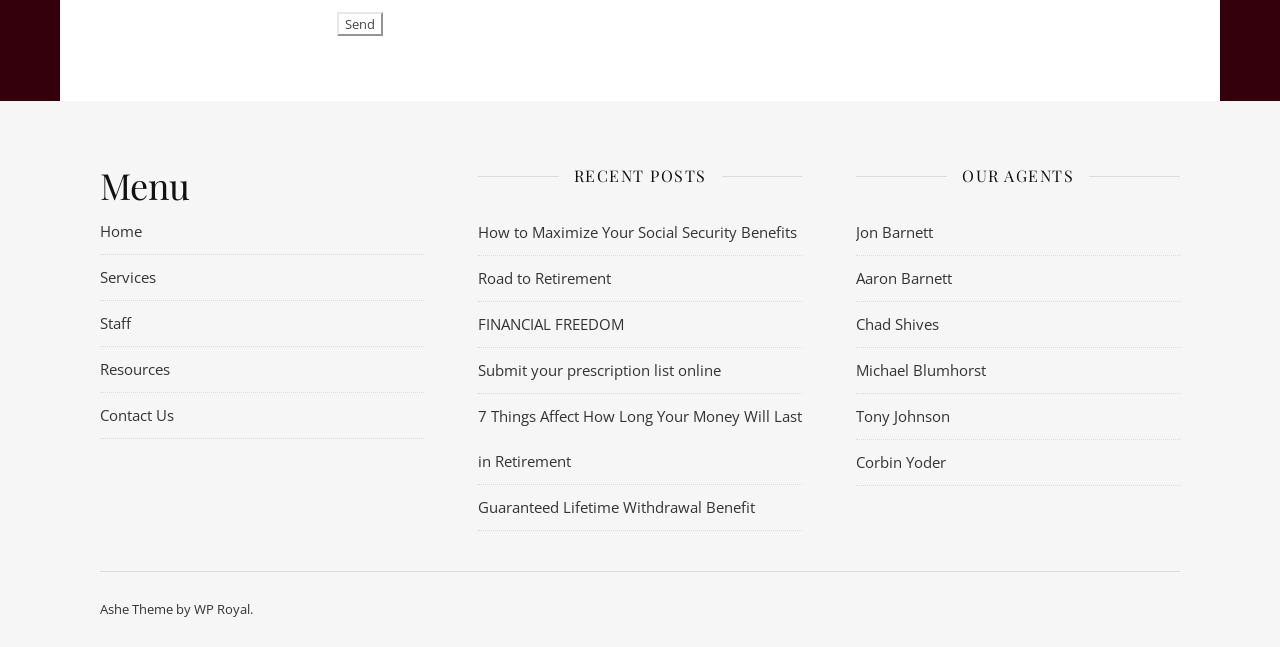Based on the image, please elaborate on the answer to the following question:
What is the theme of the website?

The theme of the website is mentioned at the bottom of the webpage, and it's called the Ashe Theme. This theme is developed by WP Royal, as indicated by the link next to the theme name. The Ashe Theme is likely to be a custom or premium theme designed for WordPress websites.